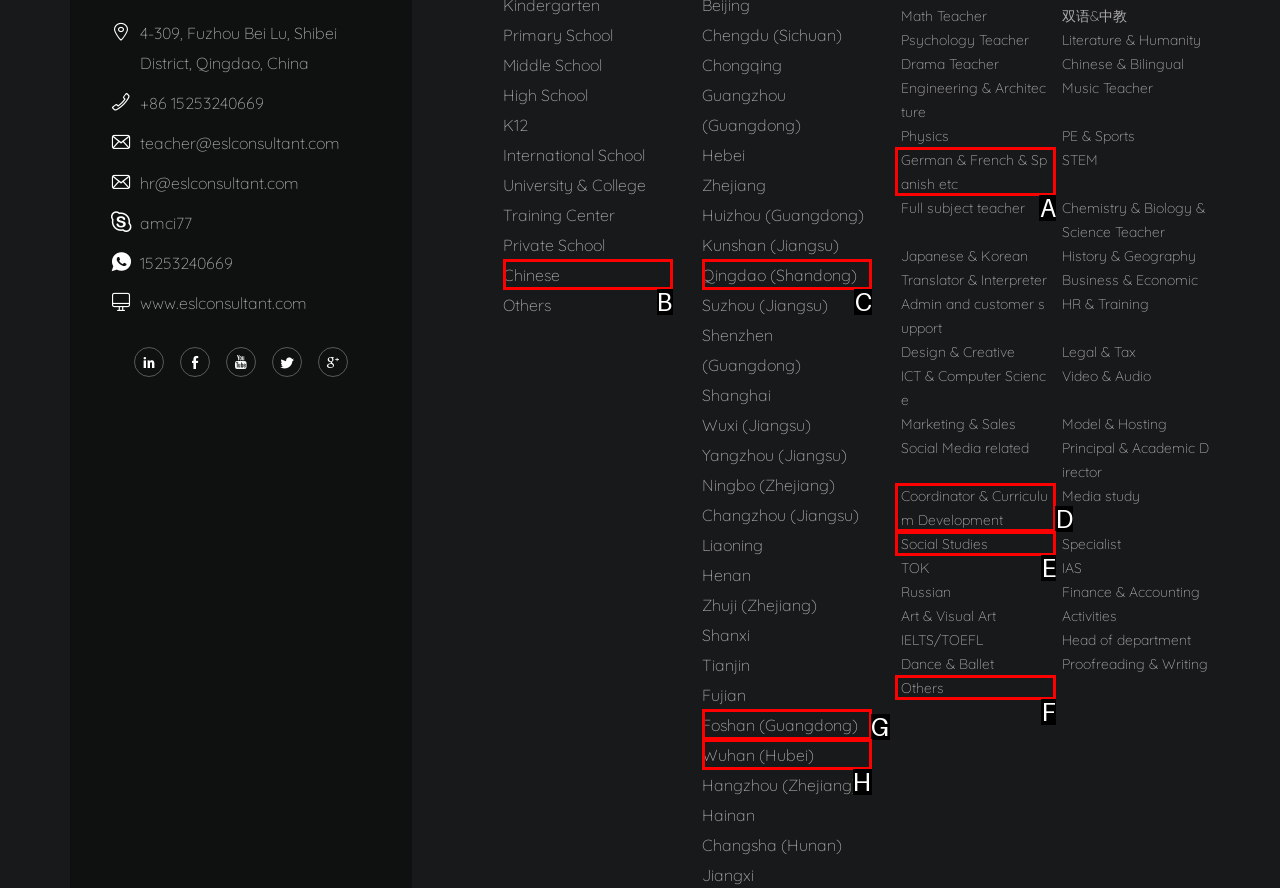Which option should I select to accomplish the task: View jobs in 'Qingdao (Shandong)'? Respond with the corresponding letter from the given choices.

C